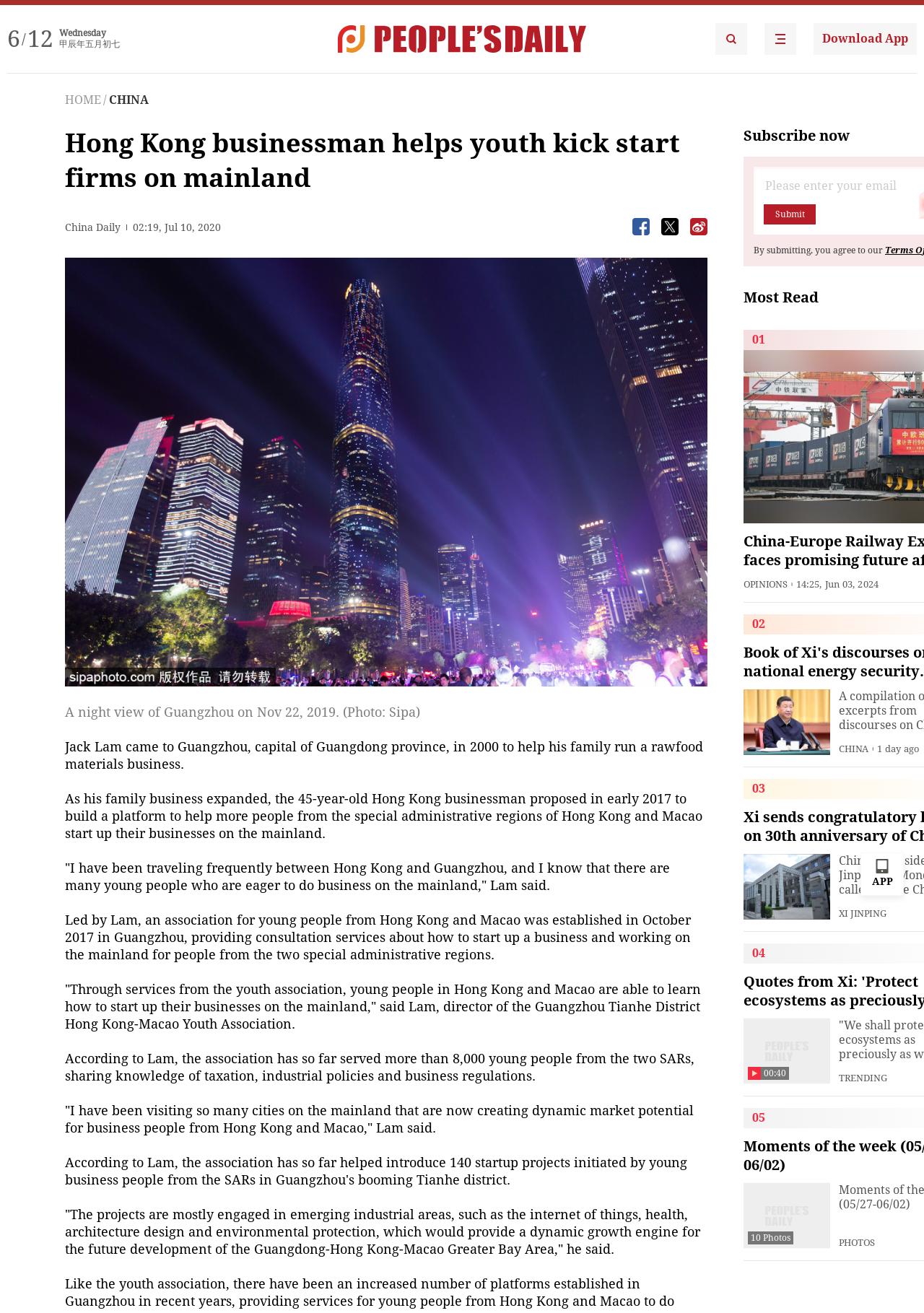What is the purpose of the association established by Jack Lam?
Look at the image and respond with a one-word or short-phrase answer.

To help young people from Hong Kong and Macao start up their businesses on the mainland